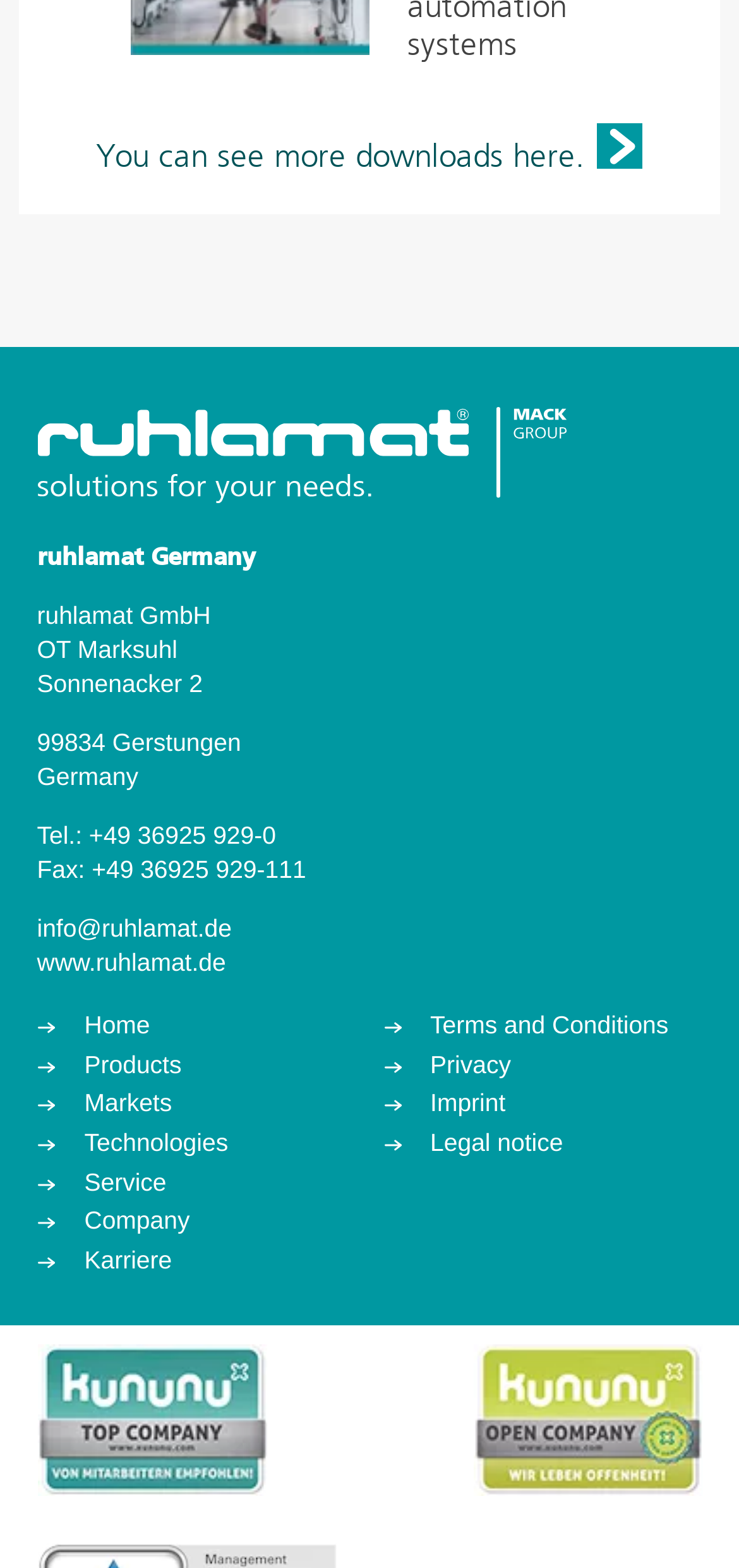Determine the bounding box coordinates of the area to click in order to meet this instruction: "explore Education".

None